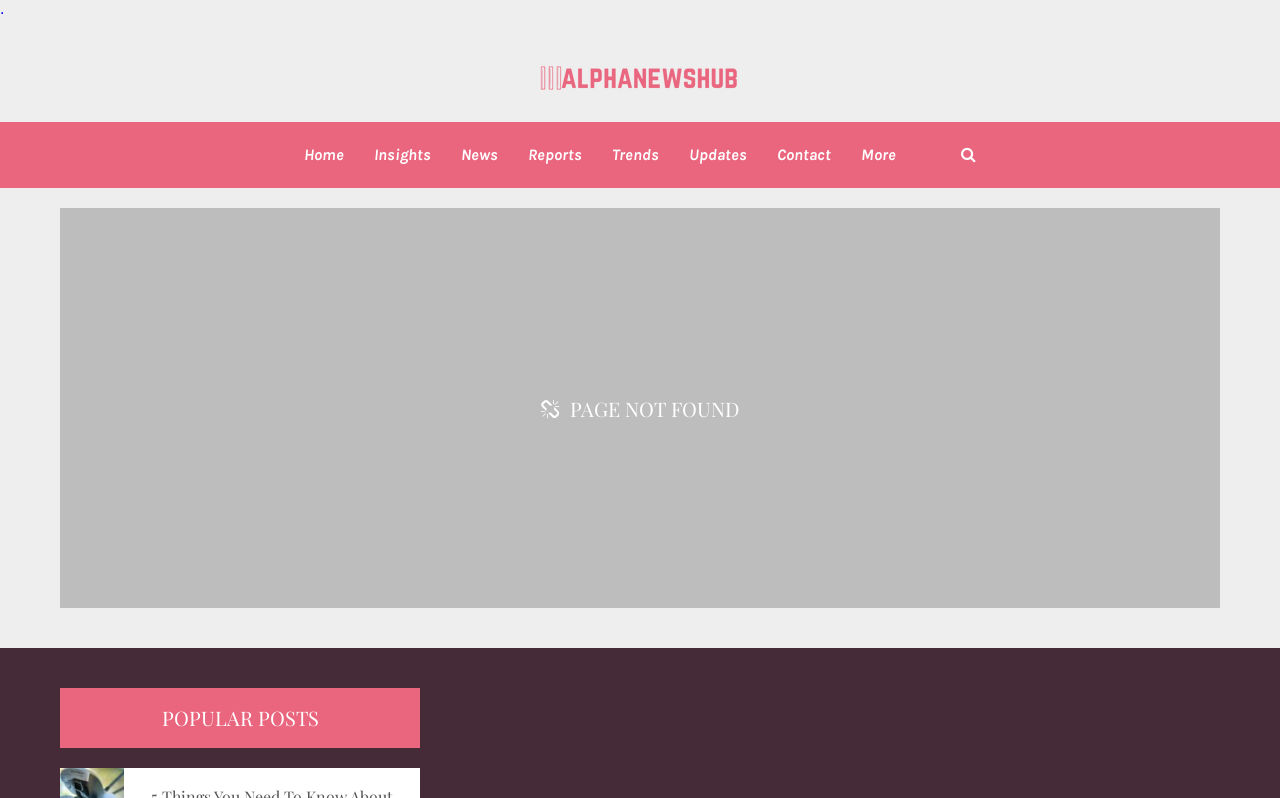How many columns are in the layout table below the top navigation bar?
Look at the image and provide a short answer using one word or a phrase.

1